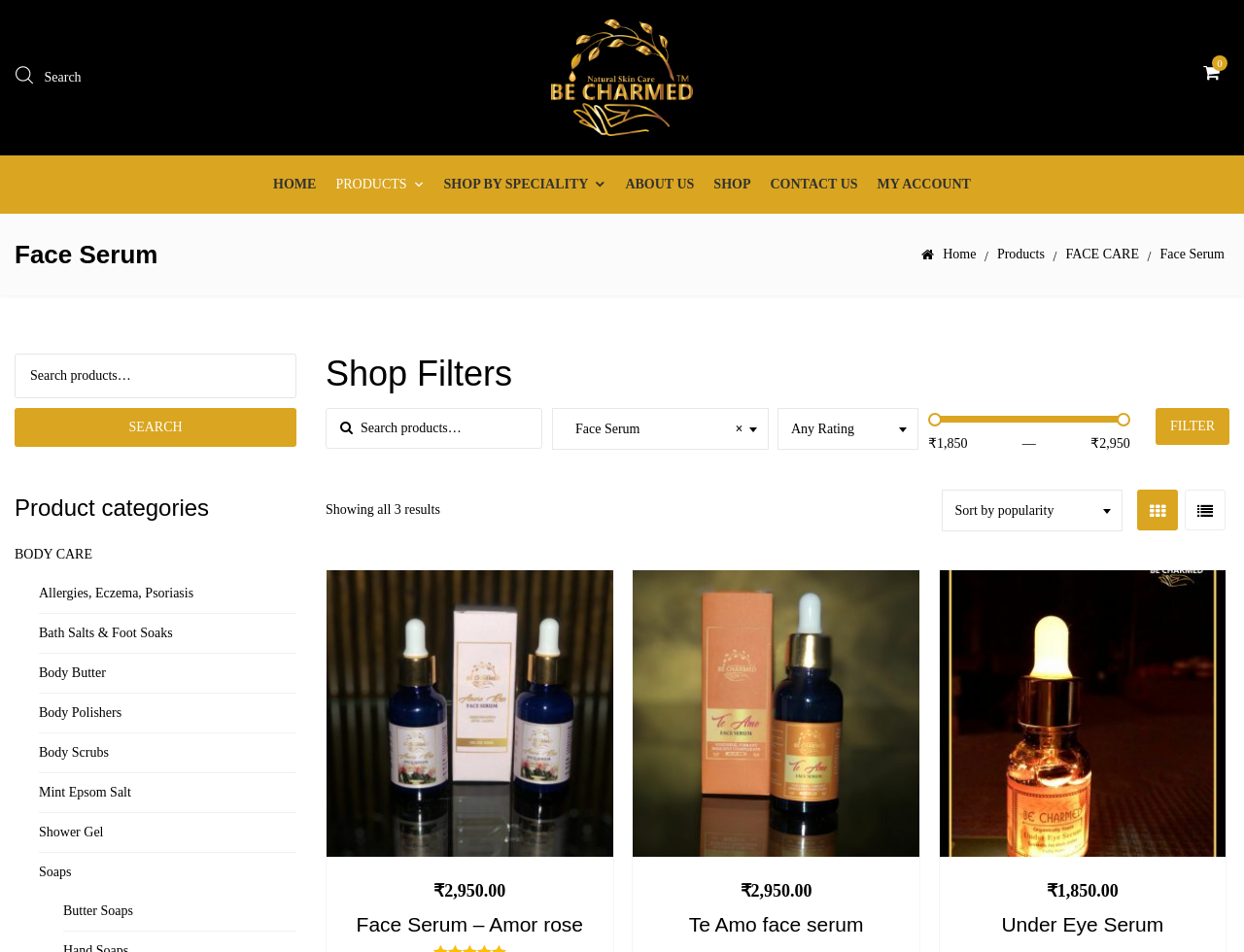What is the name of the second face serum product?
Make sure to answer the question with a detailed and comprehensive explanation.

I looked at the list of face serum products and found that the second product is named Te Amo face serum.